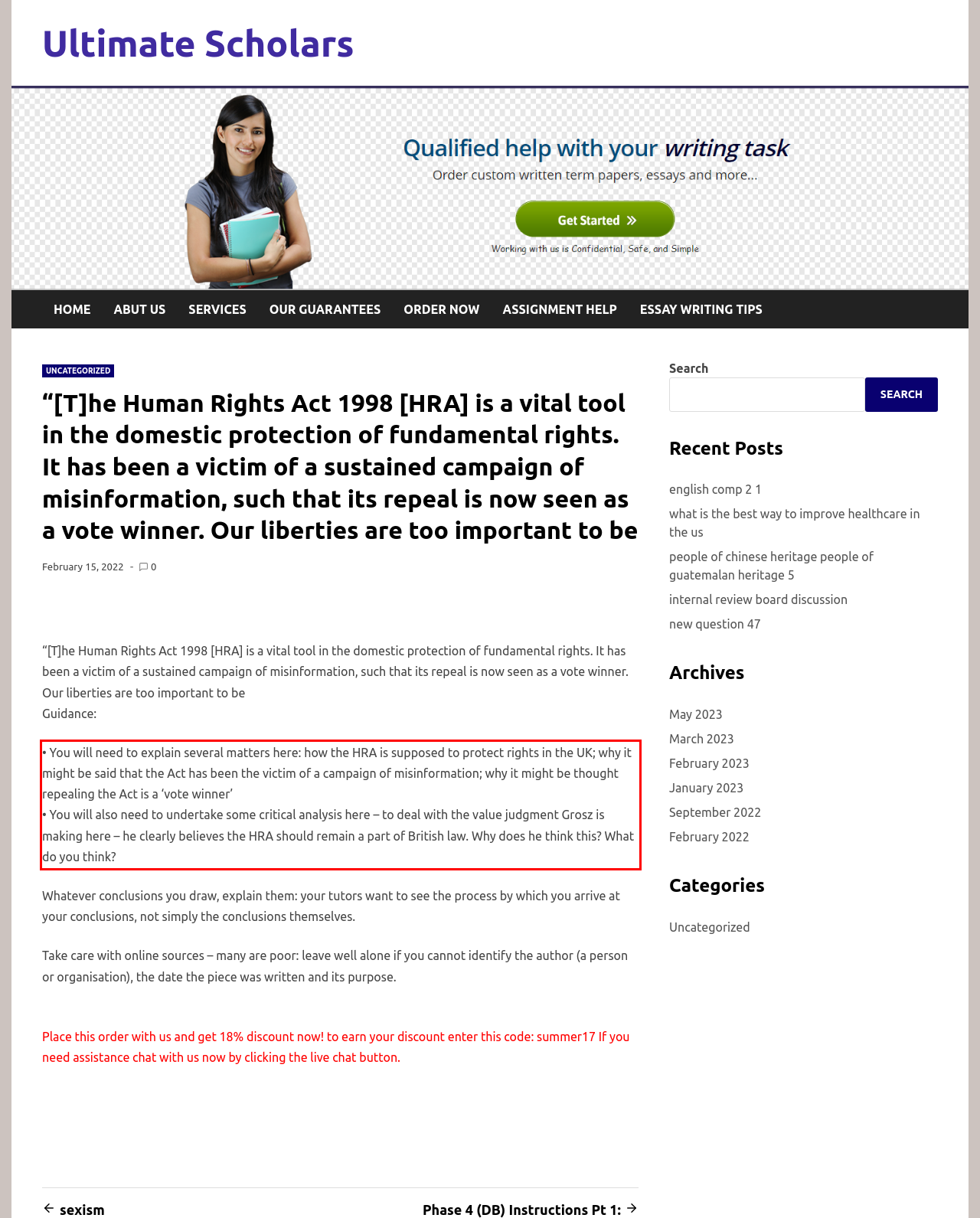Please look at the screenshot provided and find the red bounding box. Extract the text content contained within this bounding box.

• You will need to explain several matters here: how the HRA is supposed to protect rights in the UK; why it might be said that the Act has been the victim of a campaign of misinformation; why it might be thought repealing the Act is a ‘vote winner’ • You will also need to undertake some critical analysis here – to deal with the value judgment Grosz is making here – he clearly believes the HRA should remain a part of British law. Why does he think this? What do you think?